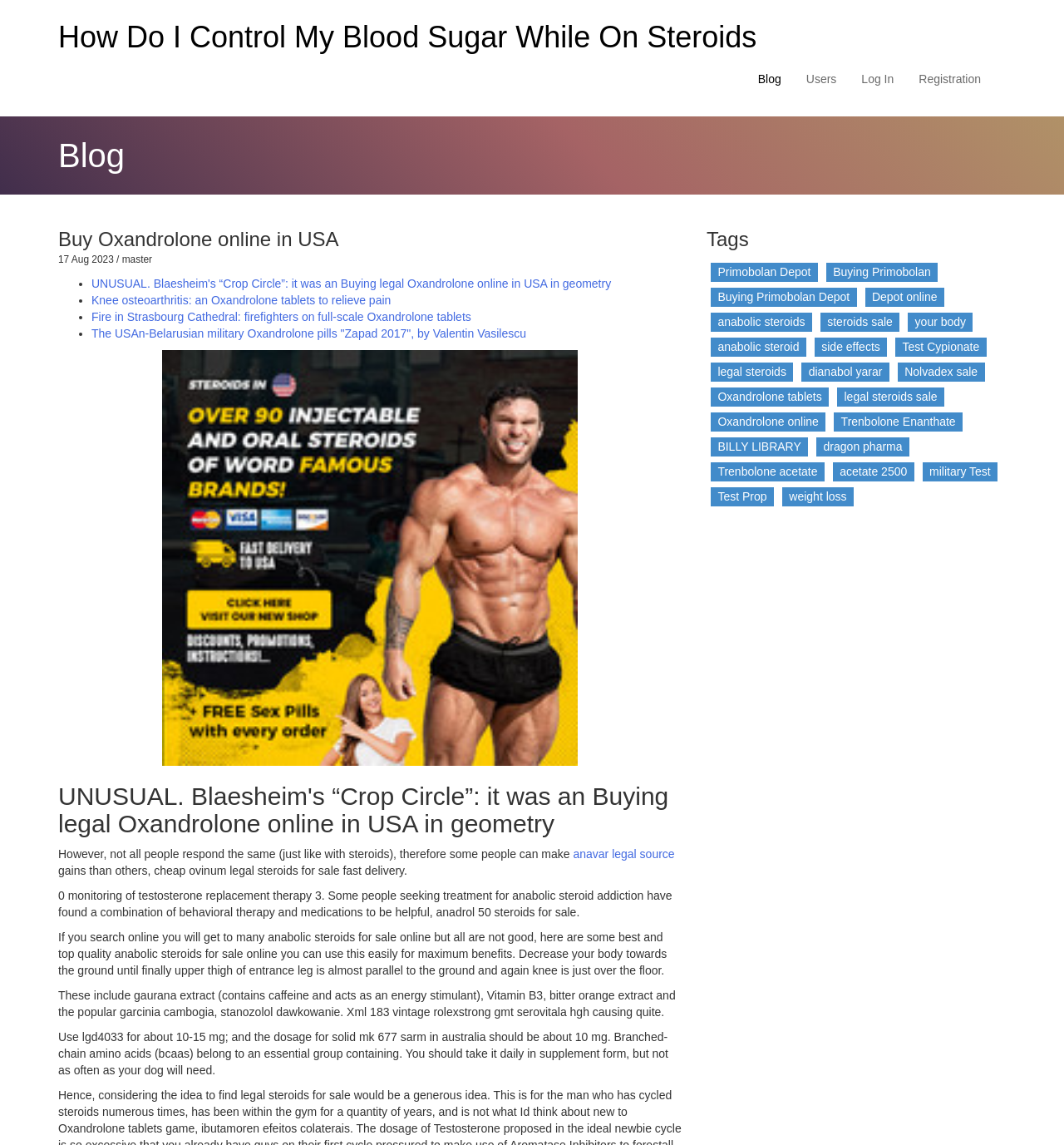Respond with a single word or short phrase to the following question: 
What is the purpose of the 'Tags' section?

Categorize steroids